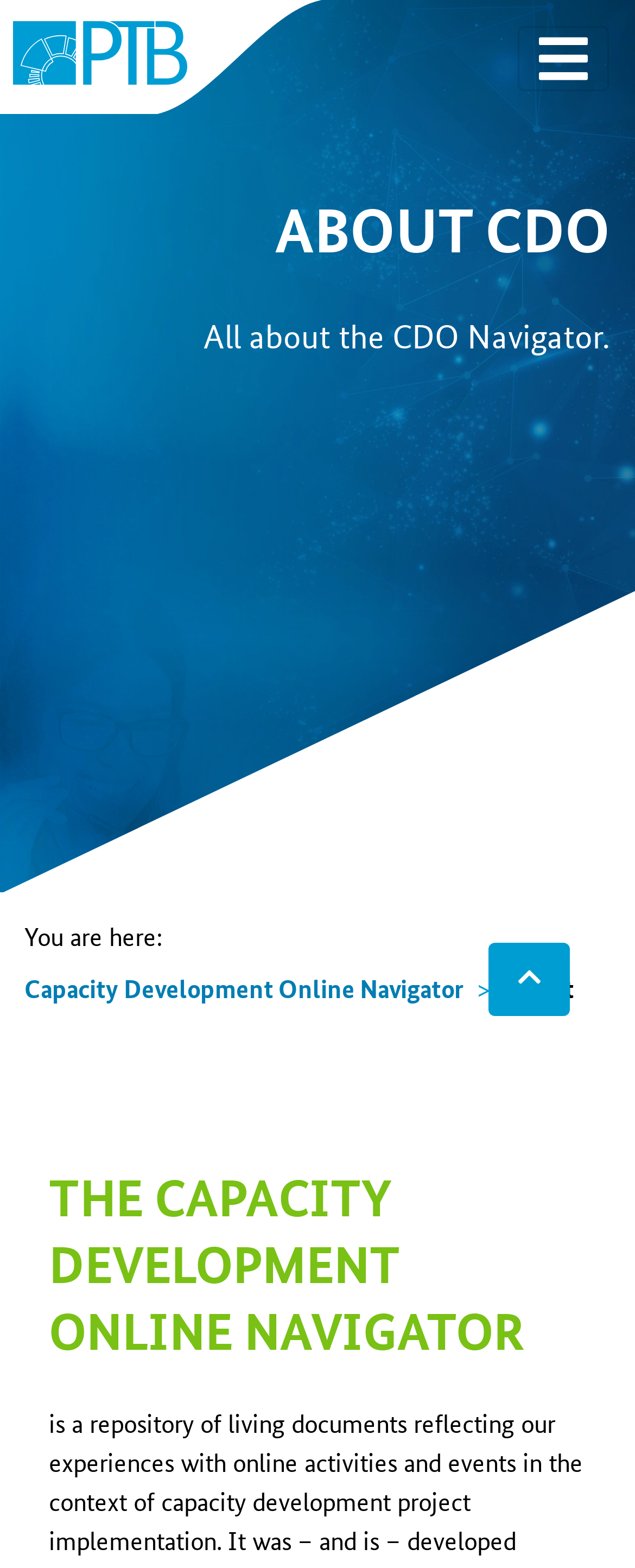Locate the UI element that matches the description aria-label="Toggle navigation" in the webpage screenshot. Return the bounding box coordinates in the format (top-left x, top-left y, bottom-right x, bottom-right y), with values ranging from 0 to 1.

[0.815, 0.016, 0.959, 0.058]